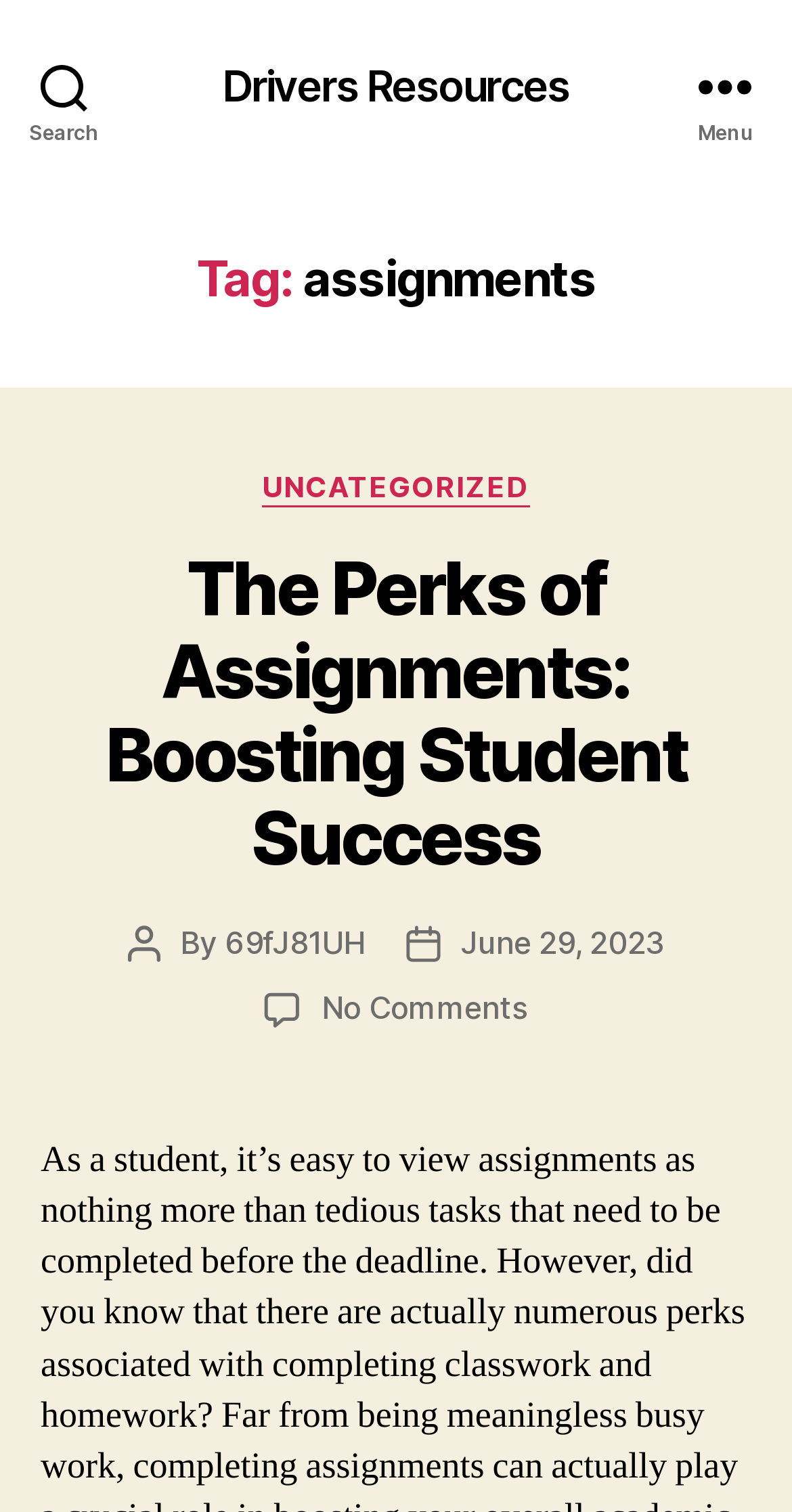Specify the bounding box coordinates of the element's region that should be clicked to achieve the following instruction: "View the author's profile". The bounding box coordinates consist of four float numbers between 0 and 1, in the format [left, top, right, bottom].

[0.284, 0.611, 0.461, 0.636]